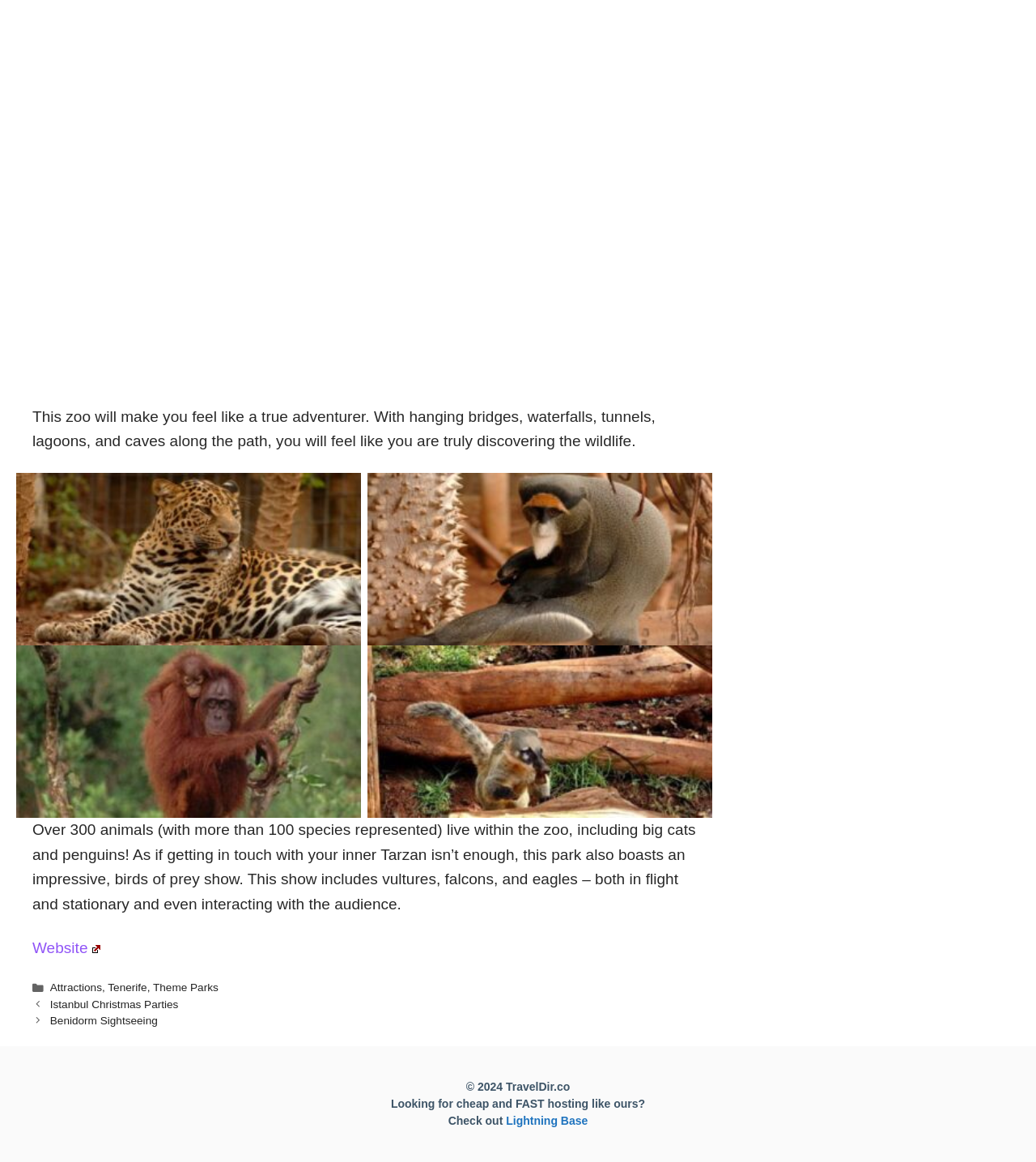Locate the bounding box coordinates of the clickable area needed to fulfill the instruction: "View the image of Animal Parks".

[0.016, 0.407, 0.348, 0.556]